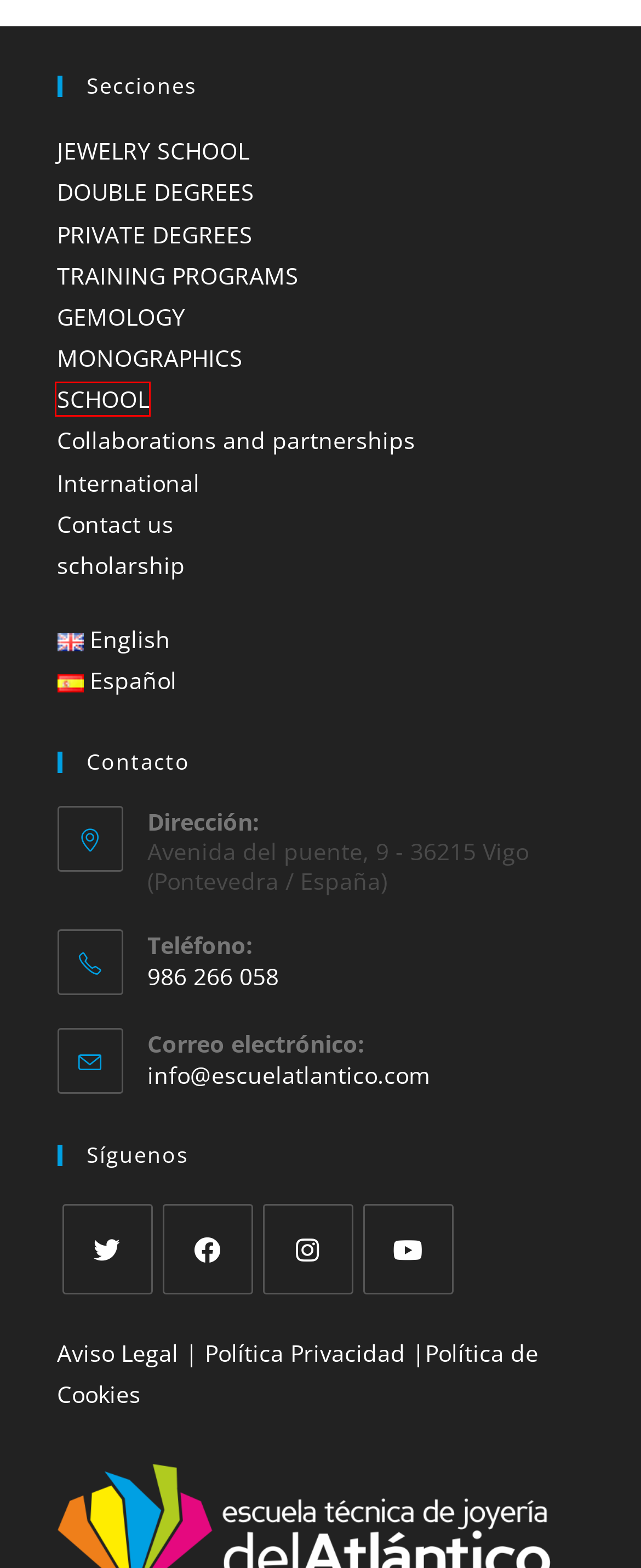You have a screenshot of a webpage with a red bounding box around an element. Choose the best matching webpage description that would appear after clicking the highlighted element. Here are the candidates:
A. SCHOOL - Escuela Técnica de Joyería del Atlantico
B. Aviso Legal - Escuela Técnica de Joyería del Atlantico
C. Colaboraciones y asociaciones - Escuela Técnica de Joyería del Atlantico
D. Contact us - Escuela Técnica de Joyería del Atlantico
E. Política de privacidad - Escuela Técnica de Joyería del Atlantico
F. Curso de GEMOLOGY - Escuela Técnica de Joyería del Atlantico
G. DOUBLE DEGREES - Escuela Técnica de Joyería del Atlantico
H. scholarship - Escuela Técnica de Joyería del Atlantico

A